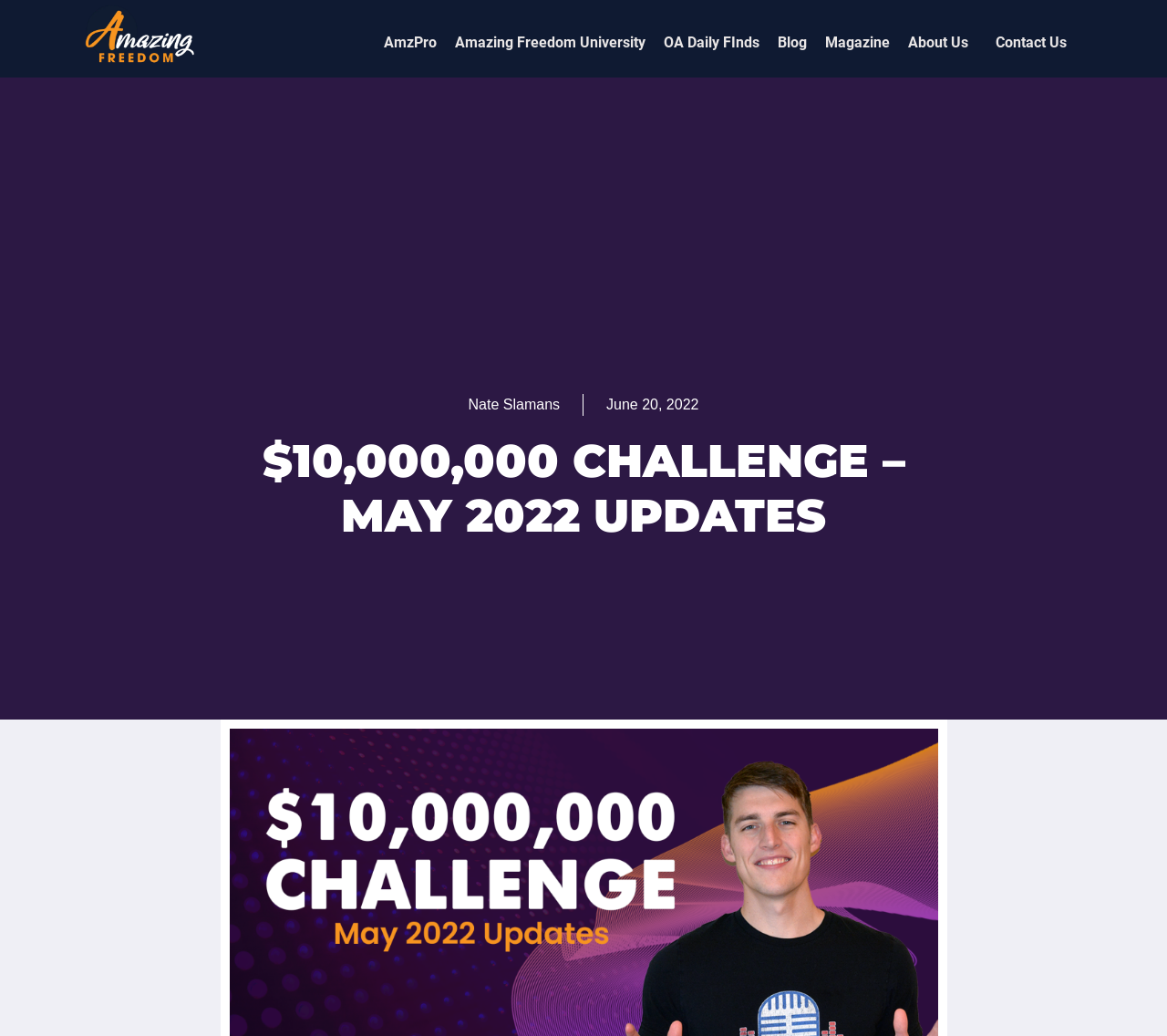Find the coordinates for the bounding box of the element with this description: "June 20, 2022".

[0.52, 0.38, 0.599, 0.401]